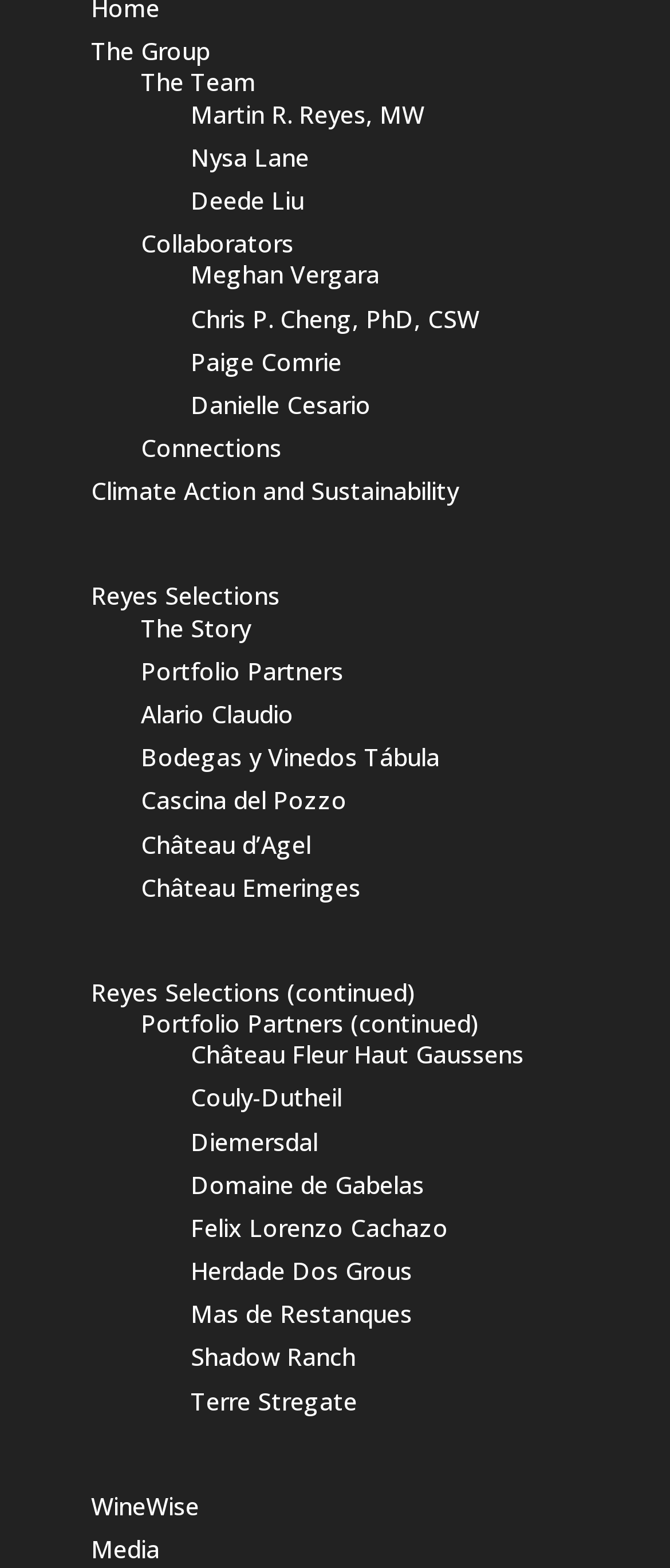How many team members are listed?
Please provide an in-depth and detailed response to the question.

I counted the number of links with 'hasPopup: dialog controls: fancybox-wrap' attribute, which indicates a popup dialog for each team member. There are 9 such links, corresponding to Martin R. Reyes, MW, Nysa Lane, Deede Liu, Meghan Vergara, Chris P. Cheng, PhD, CSW, Paige Comrie, Danielle Cesario.